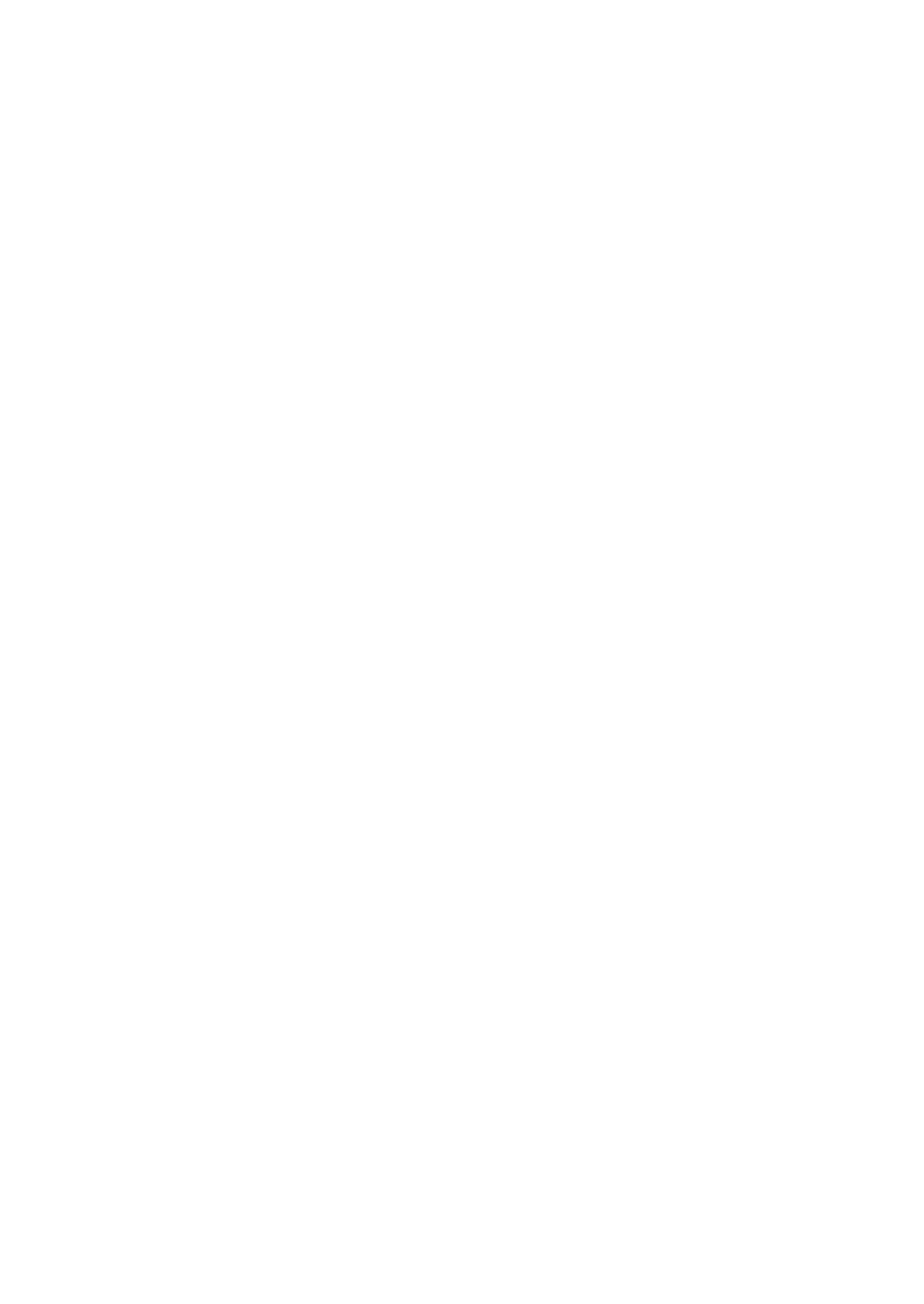What is the purpose of the images on the webpage?
Based on the image, give a one-word or short phrase answer.

Representing the links